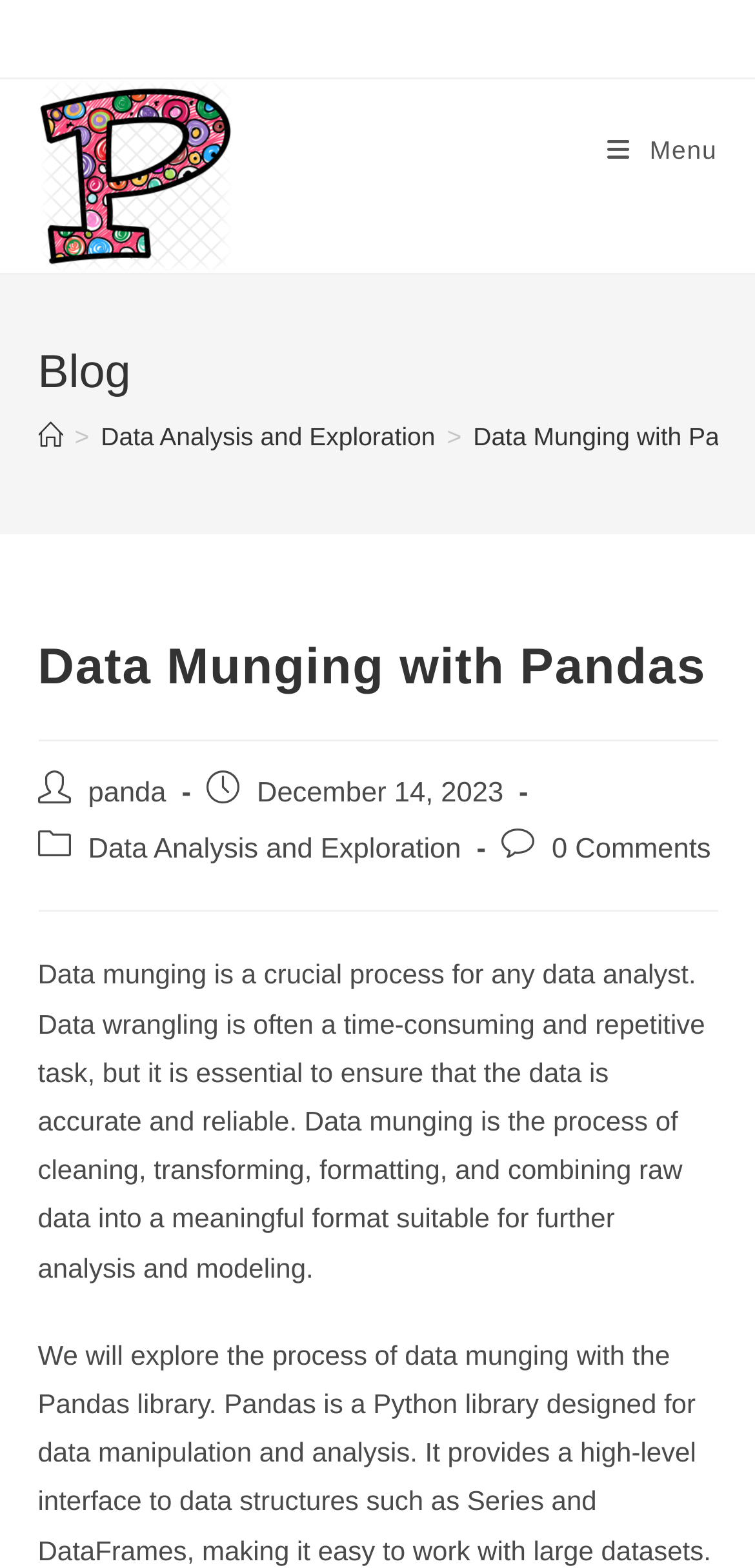Please determine the bounding box of the UI element that matches this description: 0 Comments. The coordinates should be given as (top-left x, top-left y, bottom-right x, bottom-right y), with all values between 0 and 1.

[0.731, 0.532, 0.942, 0.552]